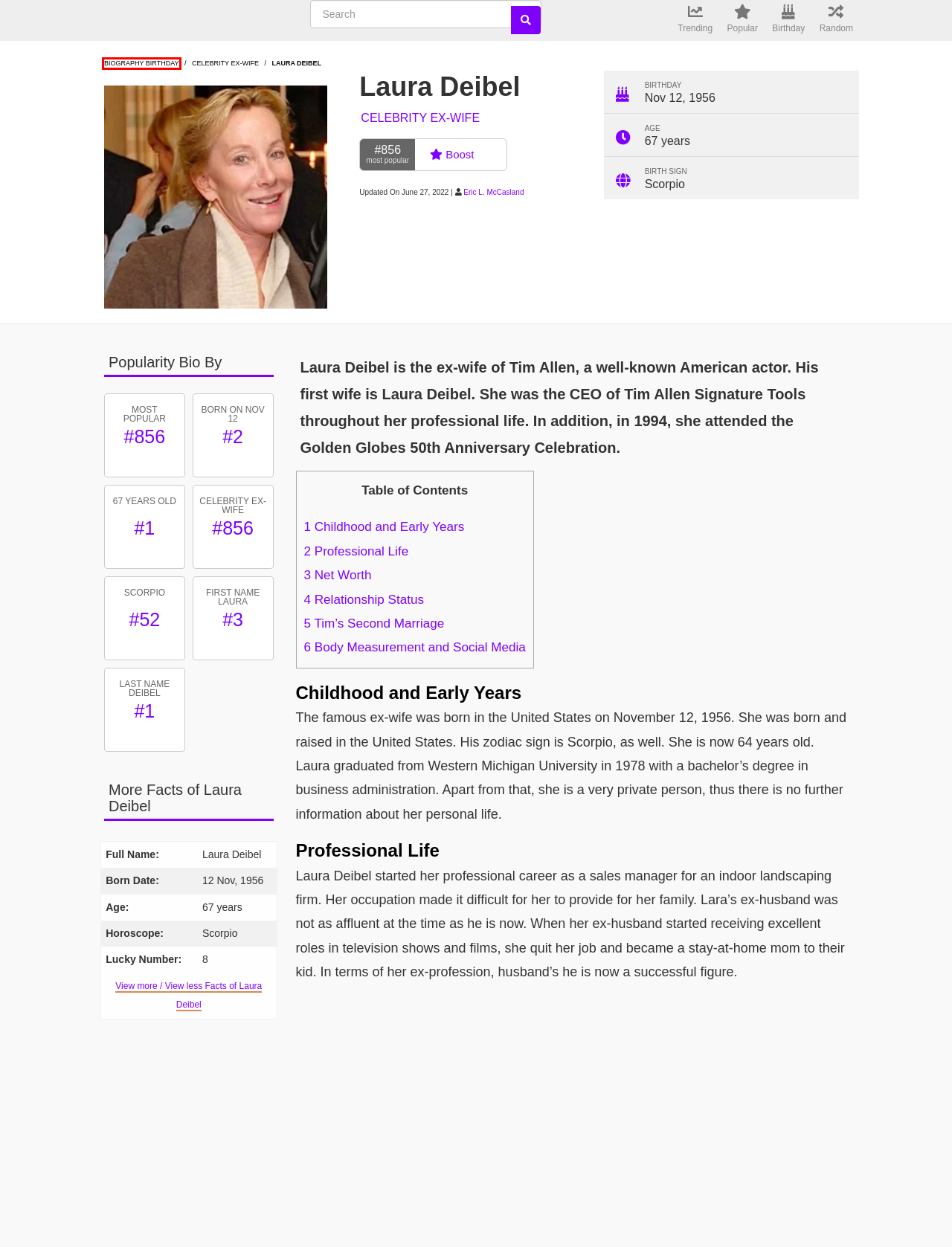You have a screenshot of a webpage with a red rectangle bounding box. Identify the best webpage description that corresponds to the new webpage after clicking the element within the red bounding box. Here are the candidates:
A. Sada Baby -【Biography】Age, Net Worth, Height, Single, Nationality
B. Biography Birthday – Popular Celebrities information and biography
C. Azriel Crews, Bio, Early Life, Career, Net Worth, Professional, Relationship
D. Trending – Biography Birthday
E. Celebrity EX-Wife – Biography Birthday
F. Eric L. McCasland – Biography Birthday
G. Today Birthdays – Biography Birthday
H. Most Popular – Biography Birthday

B